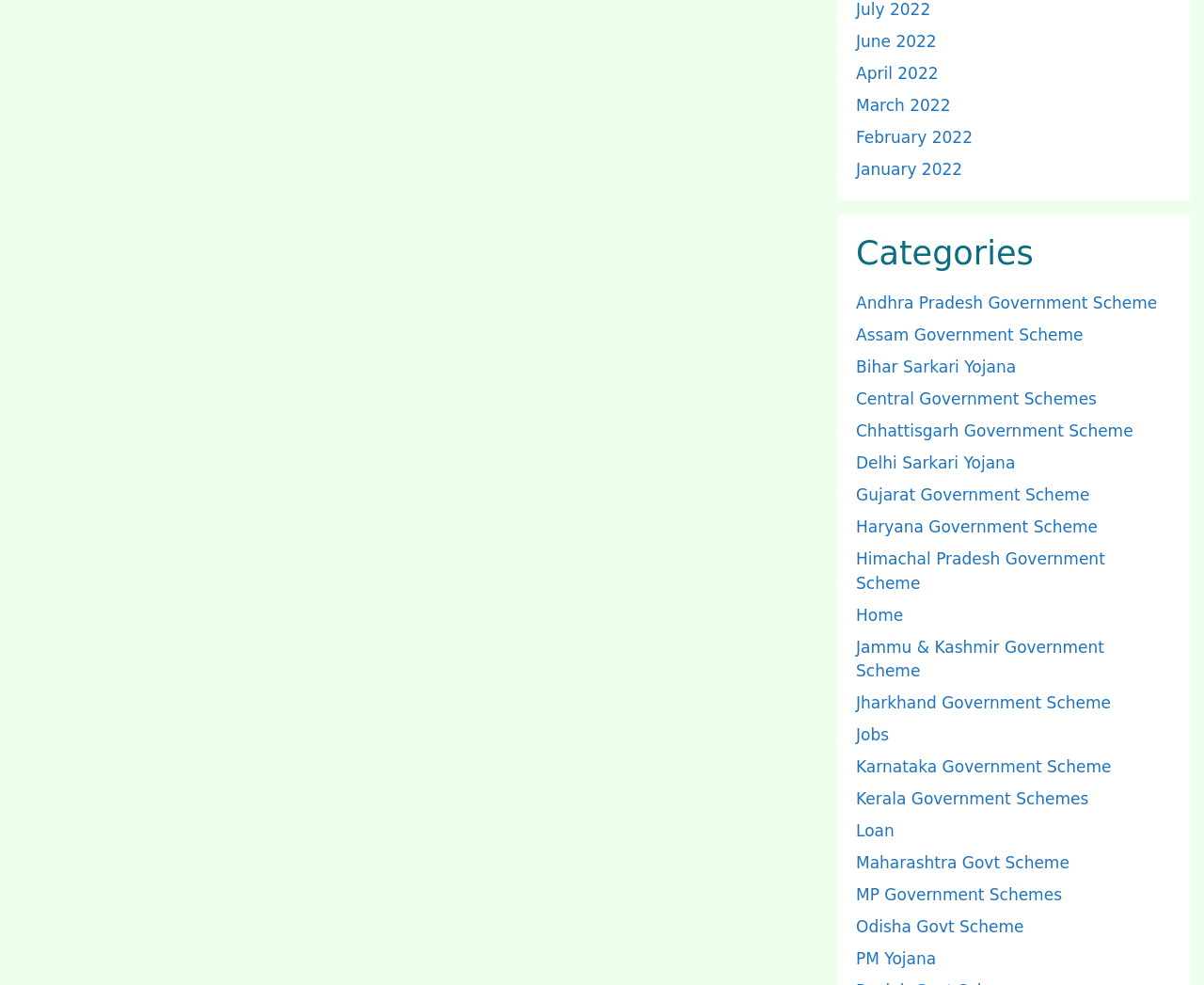Locate the bounding box coordinates of the region to be clicked to comply with the following instruction: "Check PM Yojana". The coordinates must be four float numbers between 0 and 1, in the form [left, top, right, bottom].

[0.711, 0.964, 0.777, 0.983]